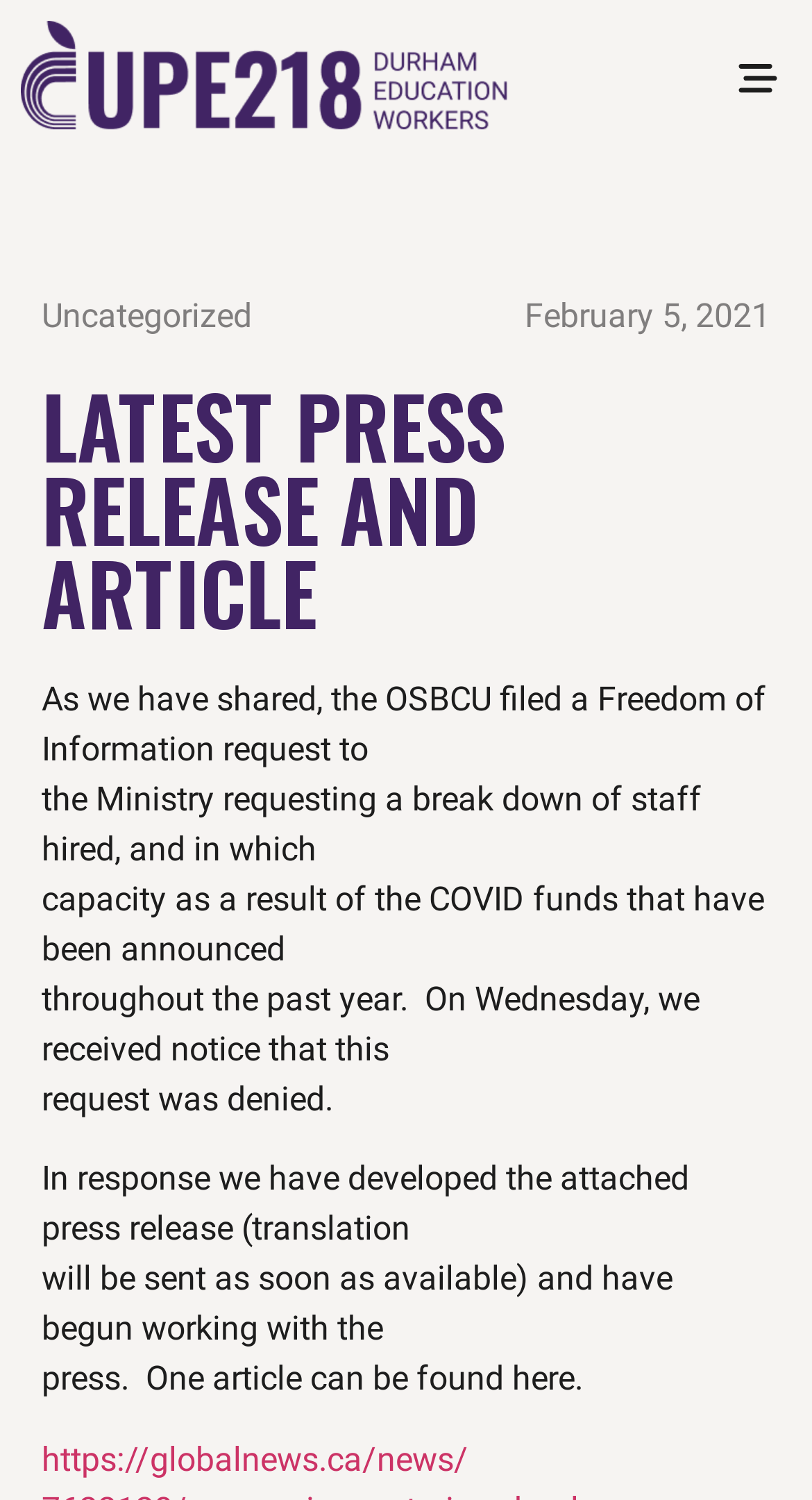Please reply to the following question with a single word or a short phrase:
What is the status of the Freedom of Information request?

Denied